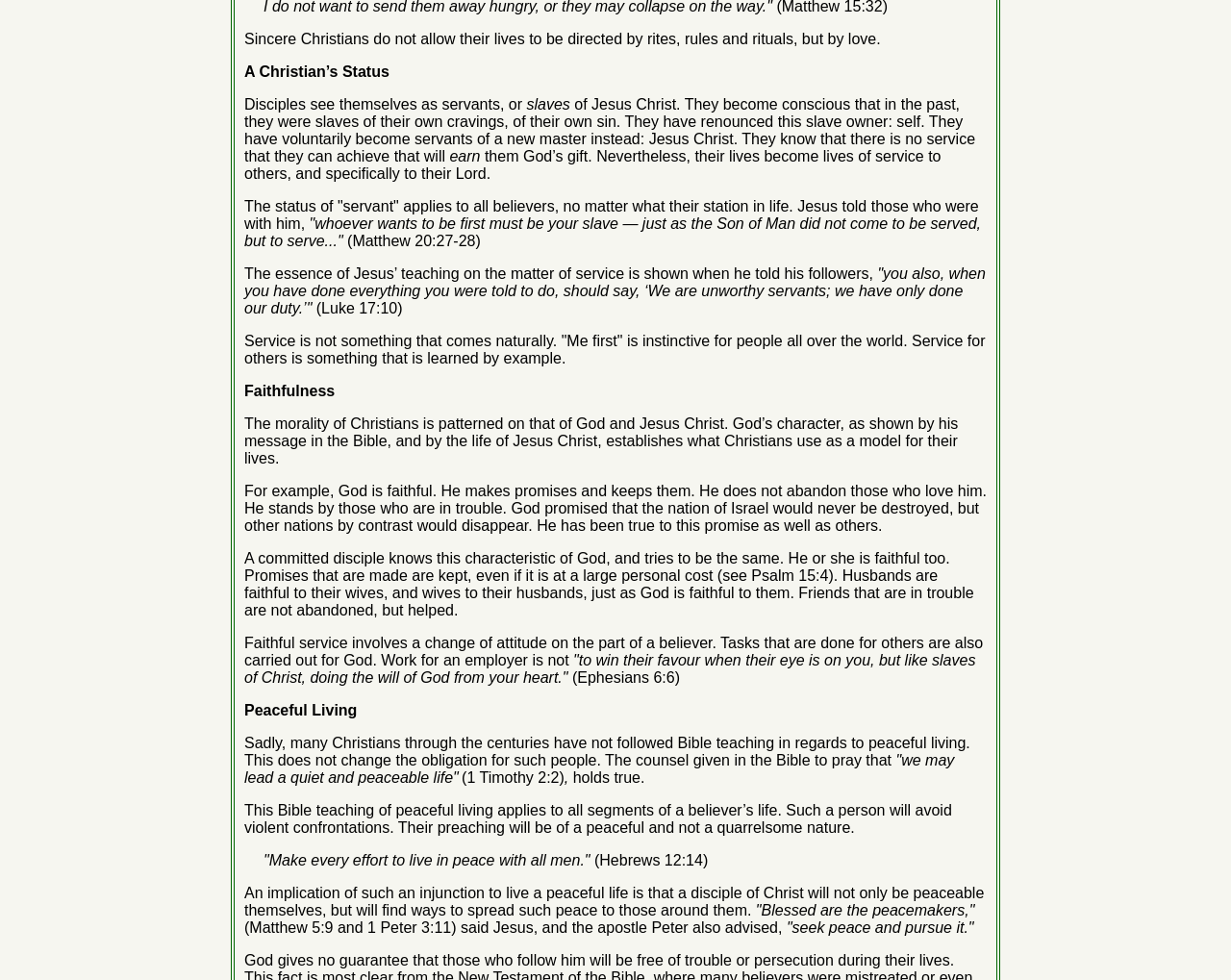Identify the bounding box coordinates for the UI element described as: "A Christian’s Status". The coordinates should be provided as four floats between 0 and 1: [left, top, right, bottom].

[0.198, 0.065, 0.316, 0.081]